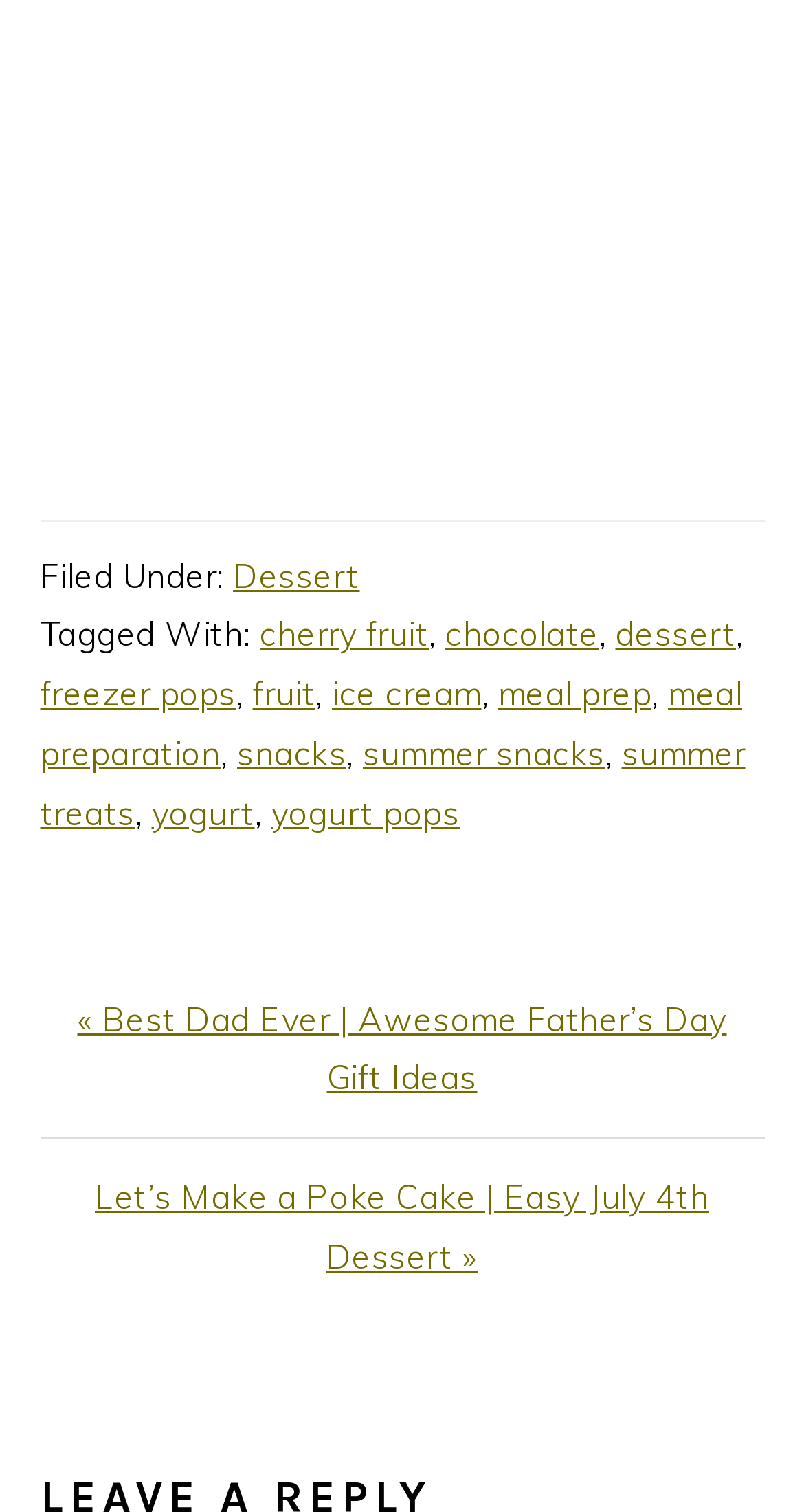Please determine the bounding box coordinates of the area that needs to be clicked to complete this task: 'Click on the 'cherry fruit' link'. The coordinates must be four float numbers between 0 and 1, formatted as [left, top, right, bottom].

[0.323, 0.406, 0.533, 0.433]